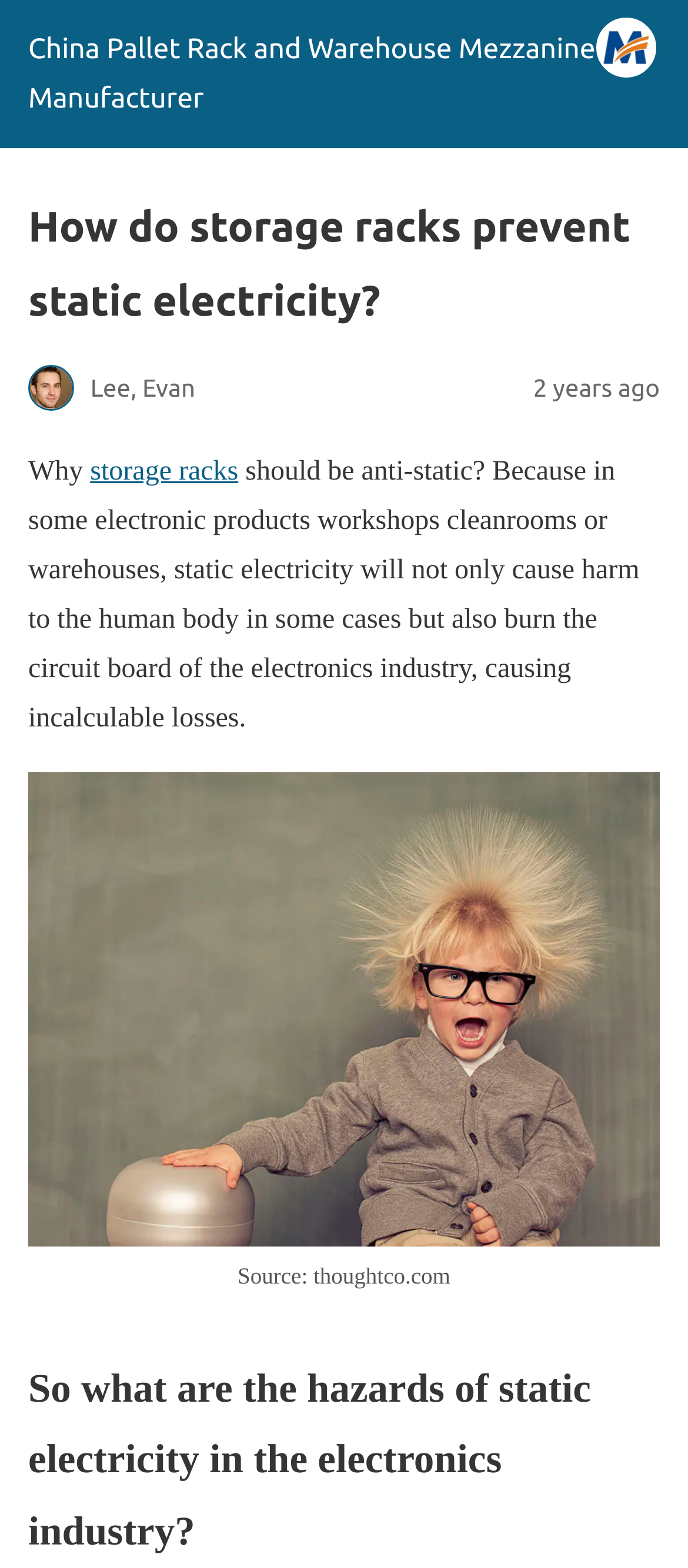Provide a one-word or short-phrase answer to the question:
What is the topic of the article?

Static electricity prevention